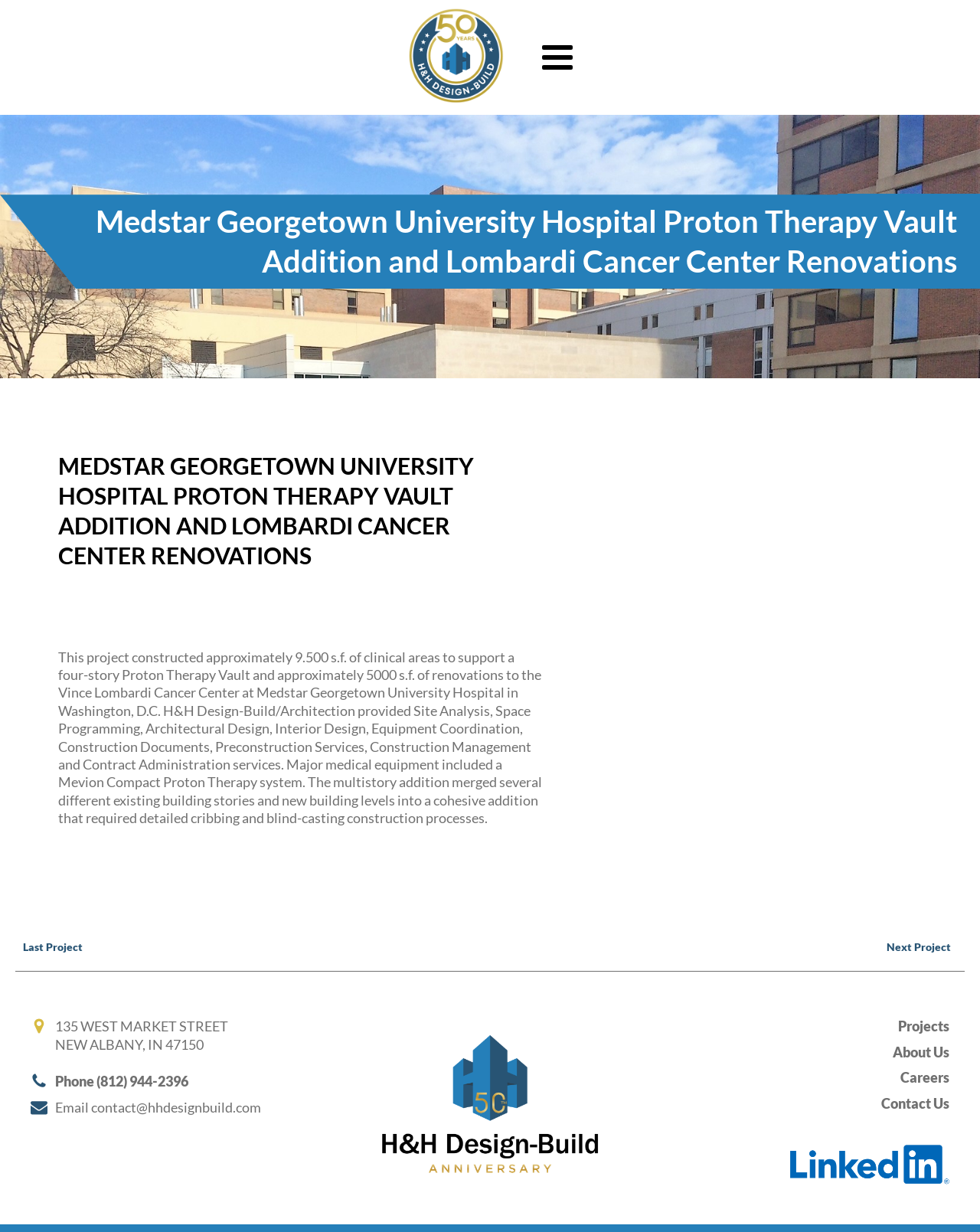Produce a meticulous description of the webpage.

This webpage is about the Medstar Georgetown University Hospital Proton Therapy Vault Addition and Lombardi Cancer Center Renovations project. At the top left corner, there is a 50-year logo image with a corresponding link. Below the logo, a large heading displays the project title. 

On the top center of the page, there is another heading with the same project title, but in all capital letters. Below this heading, a paragraph of text describes the project, including the construction of clinical areas, renovations to the Vince Lombardi Cancer Center, and the services provided by H&H Design-Build/Architection.

At the bottom left corner, there are navigation links to the previous and next projects. To the right of these links, there is a map marker icon, followed by the address "135 WEST MARKET STREET, NEW ALBANY, IN 47150". Below the address, there are phone and email contact information, each with a corresponding icon.

On the bottom right side, there are several links to other sections of the website, including Projects, About Us, Careers, and Contact Us.